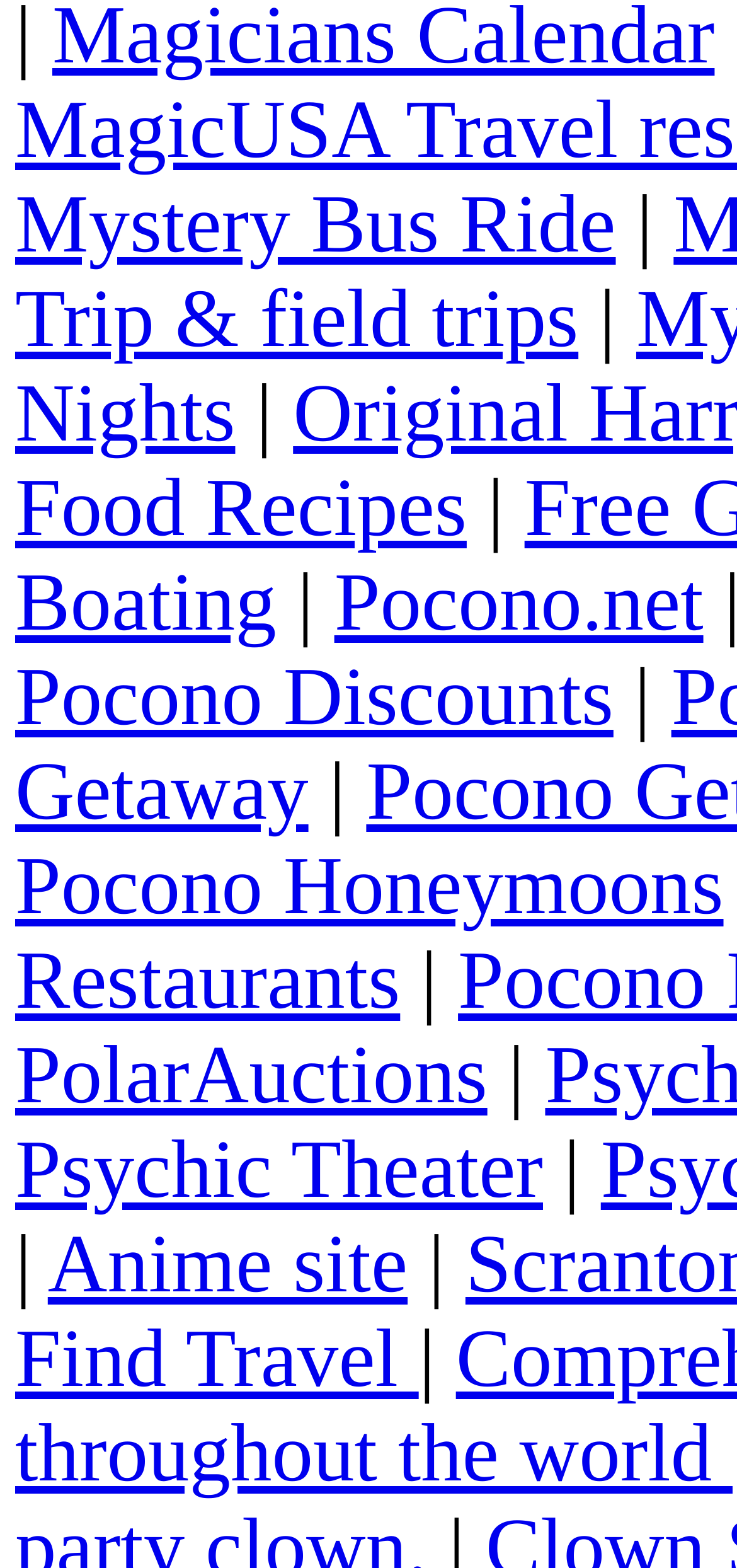Please answer the following question using a single word or phrase: 
What is the text above the 'Pocono.net' link?

|